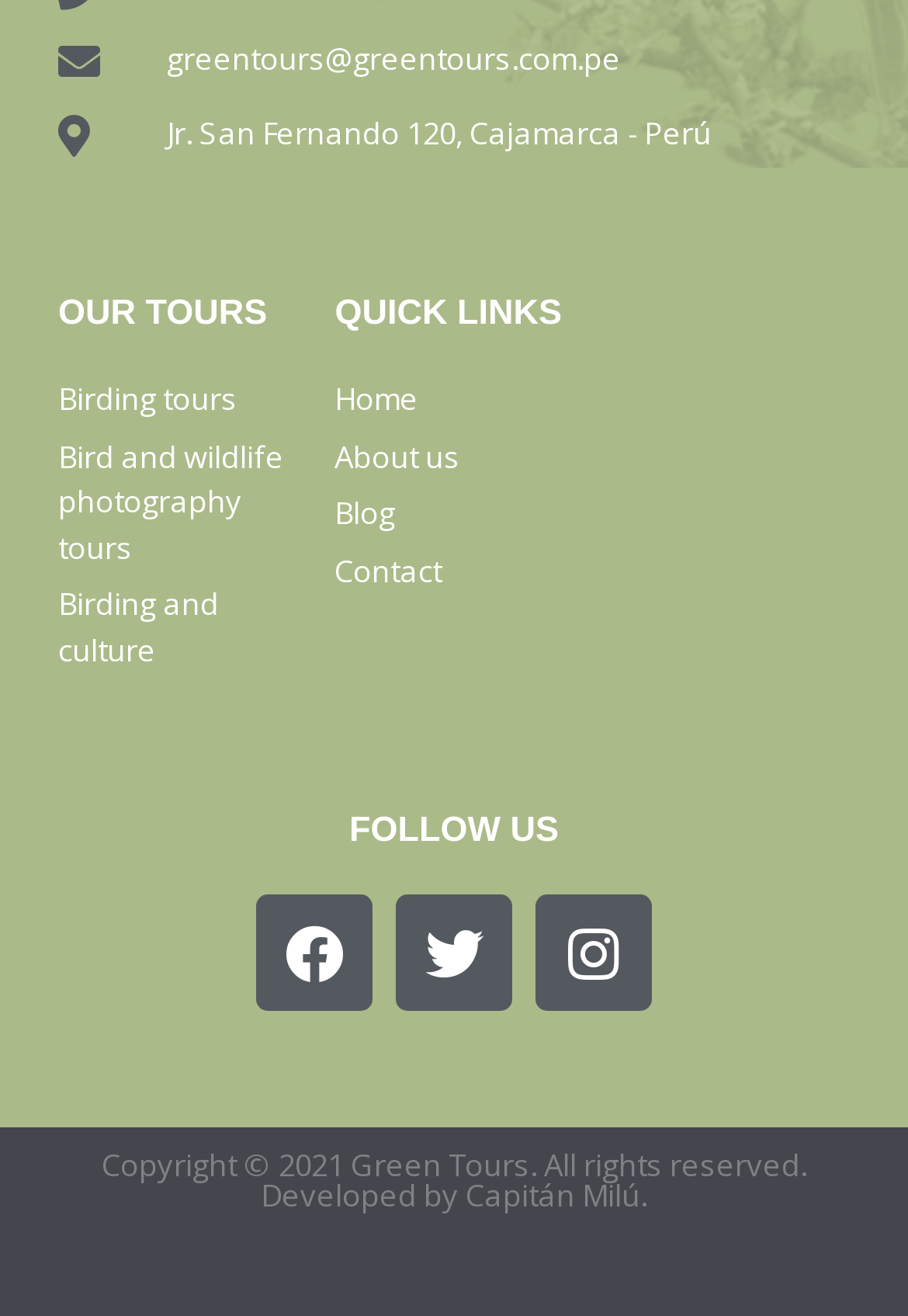Locate the bounding box coordinates of the clickable area to execute the instruction: "View blog". Provide the coordinates as four float numbers between 0 and 1, represented as [left, top, right, bottom].

[0.369, 0.374, 0.622, 0.408]